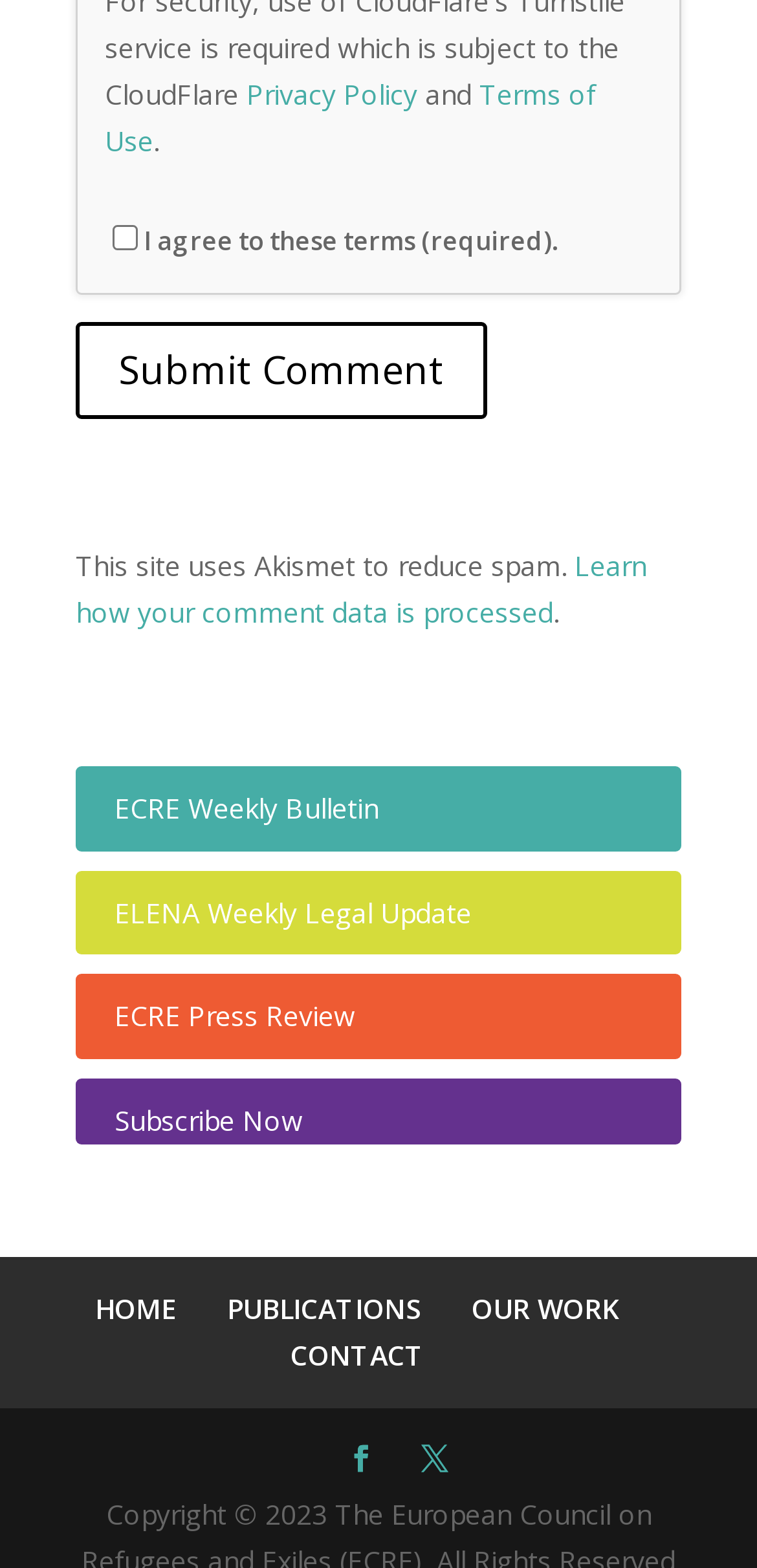Provide the bounding box coordinates of the HTML element this sentence describes: "OUR WORK".

[0.623, 0.823, 0.818, 0.846]